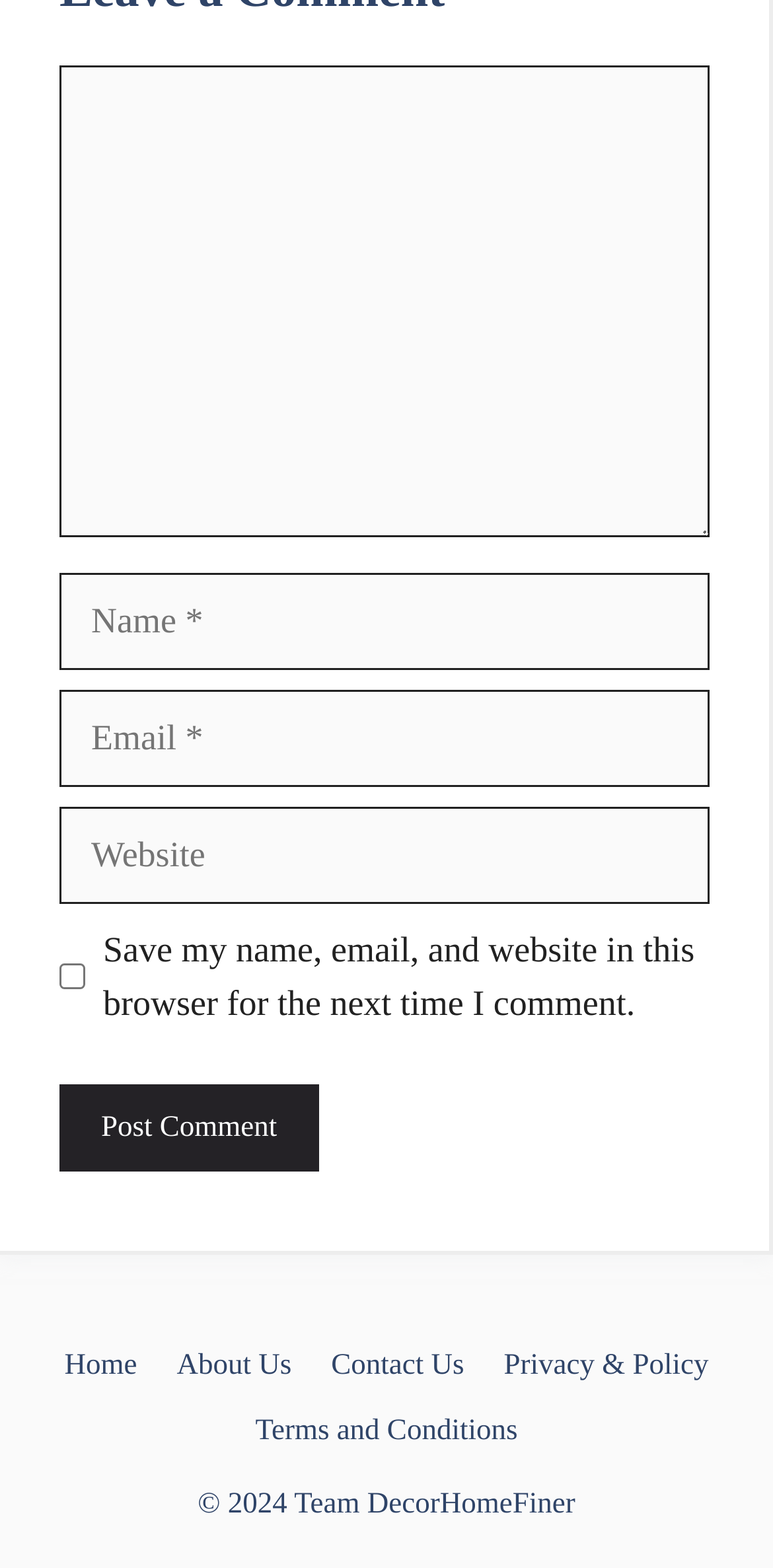How many links are in the footer?
Please interpret the details in the image and answer the question thoroughly.

The footer section contains five links: 'Home', 'About Us', 'Contact Us', 'Privacy & Policy', and 'Terms and Conditions'.